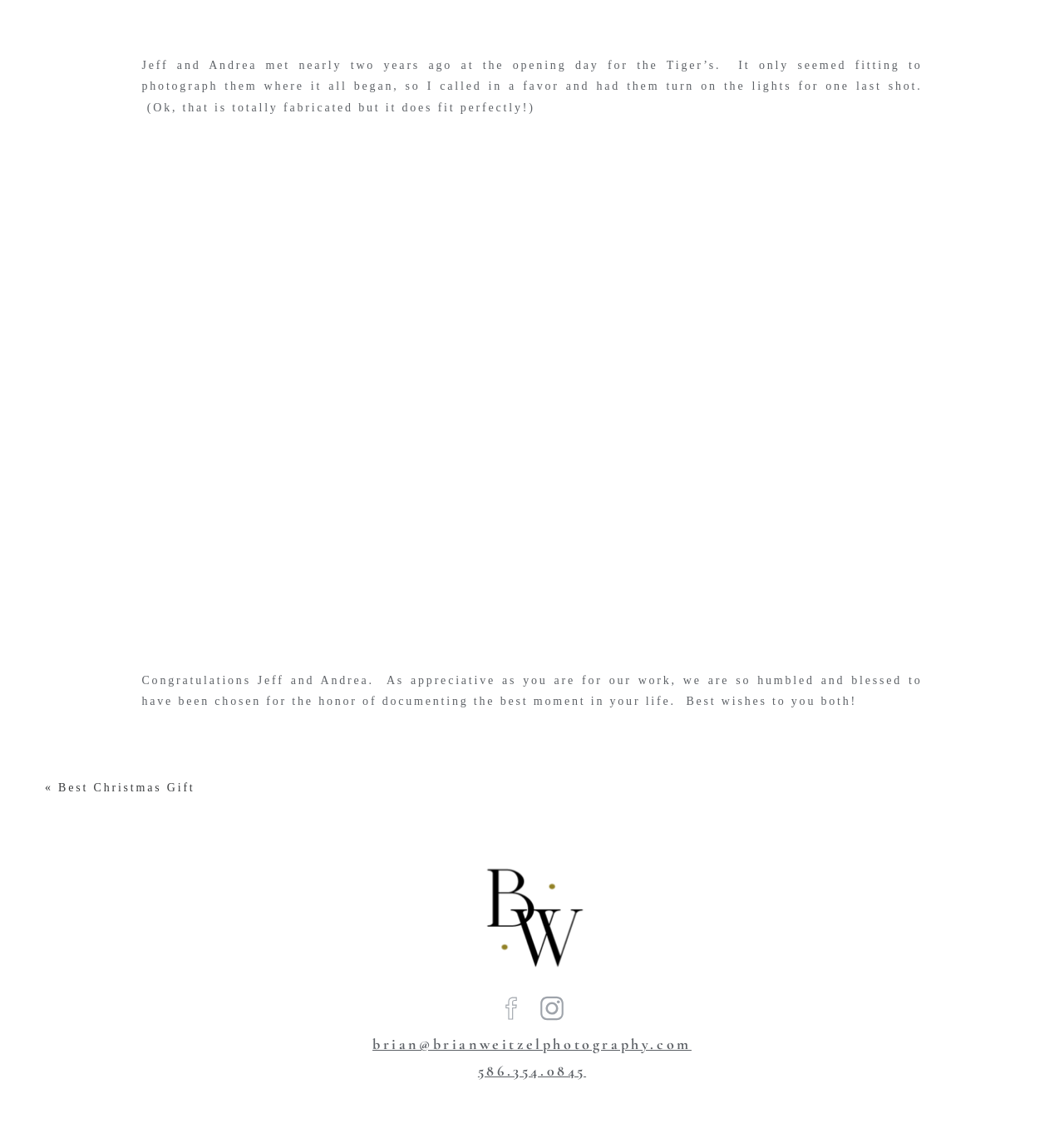Respond with a single word or short phrase to the following question: 
What is the photographer's email?

brian@brianweitzelphotography.com